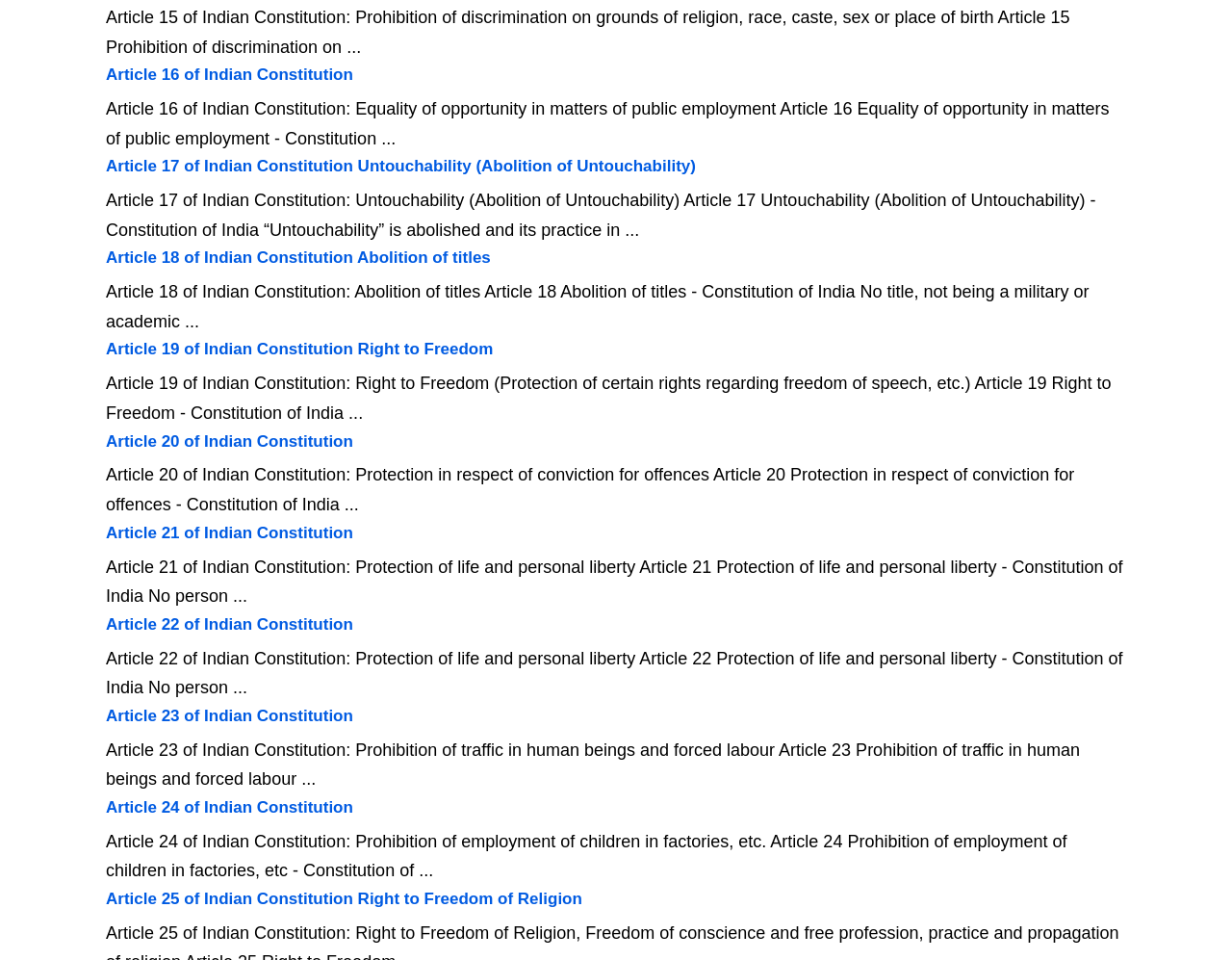Is Article 20 of Indian Constitution related to freedom of speech?
Craft a detailed and extensive response to the question.

I examined the StaticText element corresponding to Article 20 of Indian Constitution, which states 'Protection in respect of conviction for offences'. This suggests that Article 20 is not related to freedom of speech, but rather deals with protection in respect of conviction for offences.